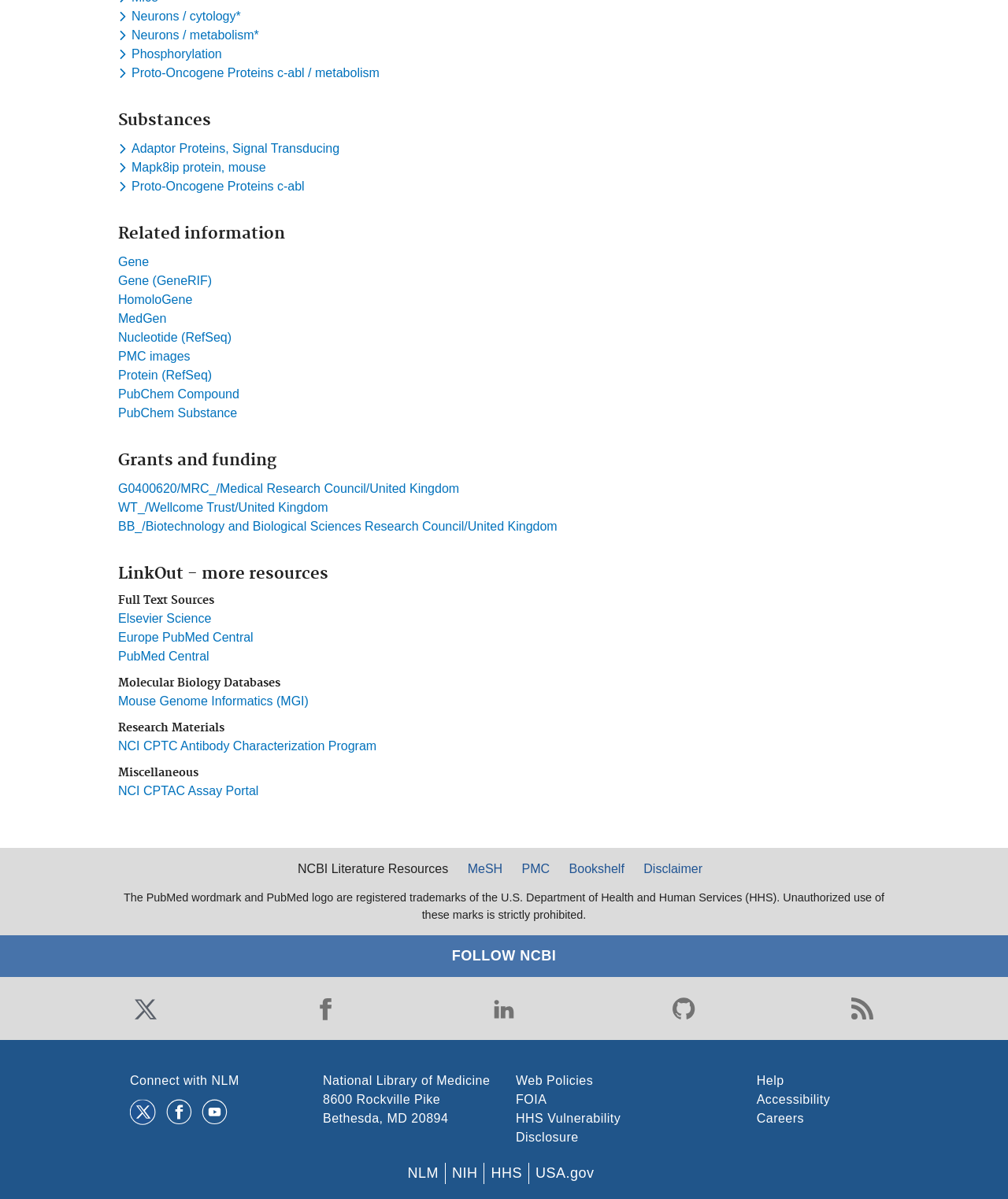Find the bounding box coordinates of the element to click in order to complete the given instruction: "View Gene information."

[0.117, 0.213, 0.148, 0.224]